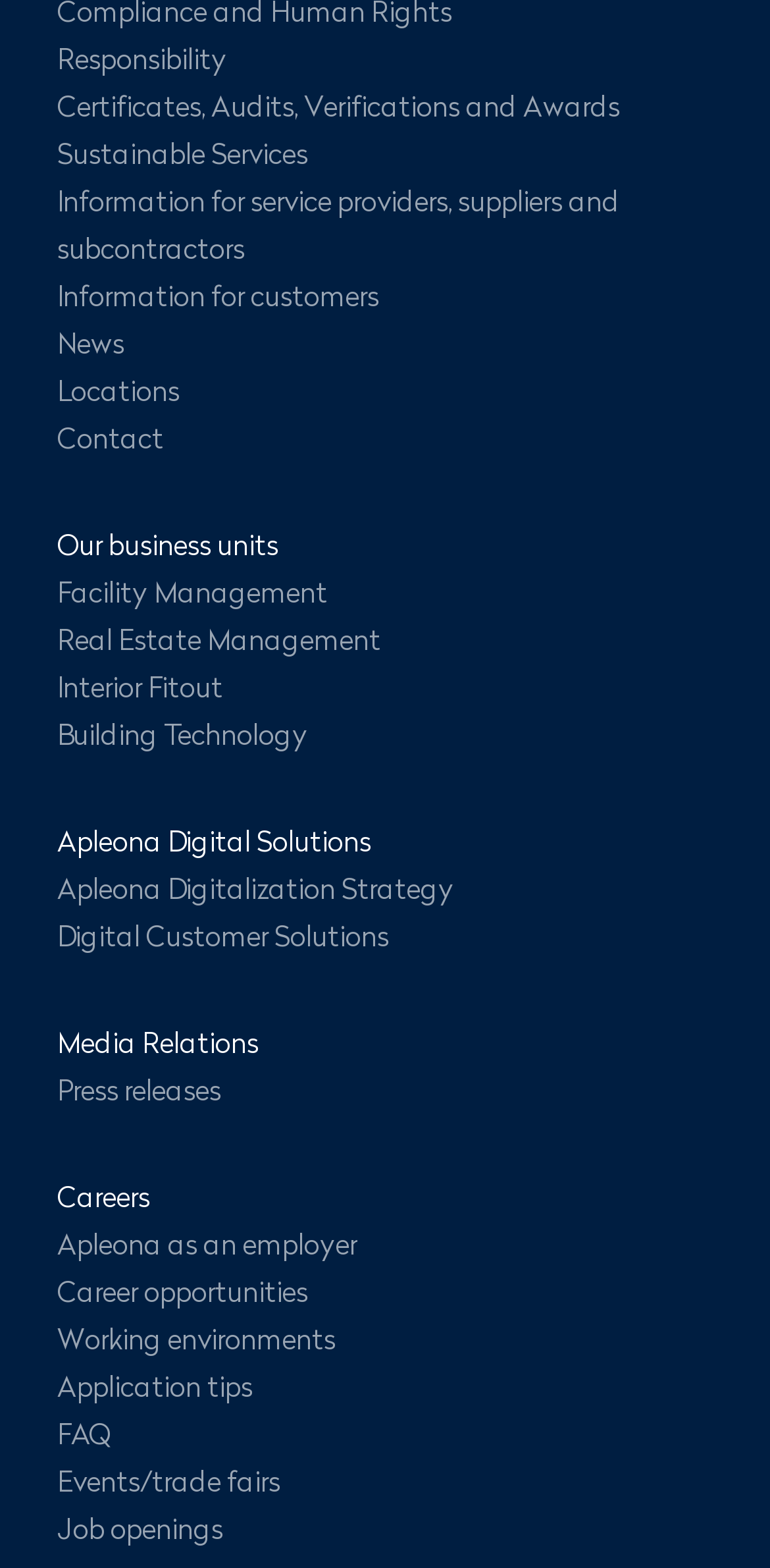Please answer the following query using a single word or phrase: 
What is the last item in the menu?

Job openings